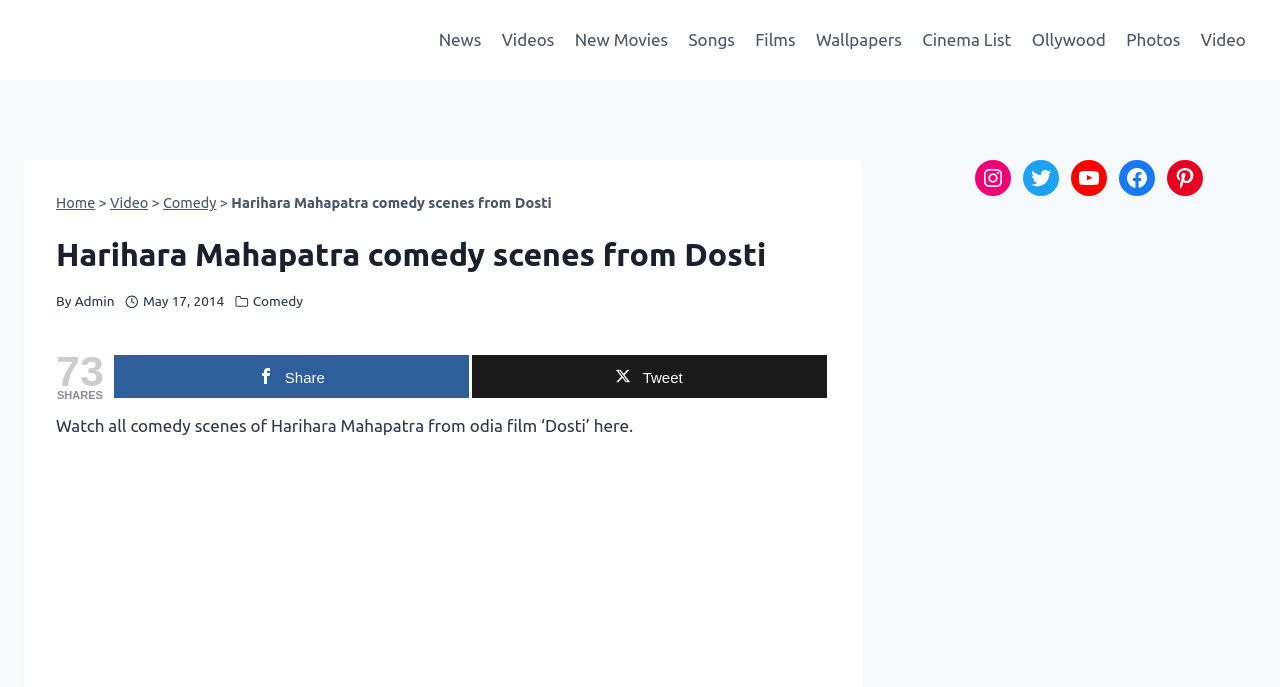Show the bounding box coordinates of the element that should be clicked to complete the task: "Click the link to edit PDF files".

None